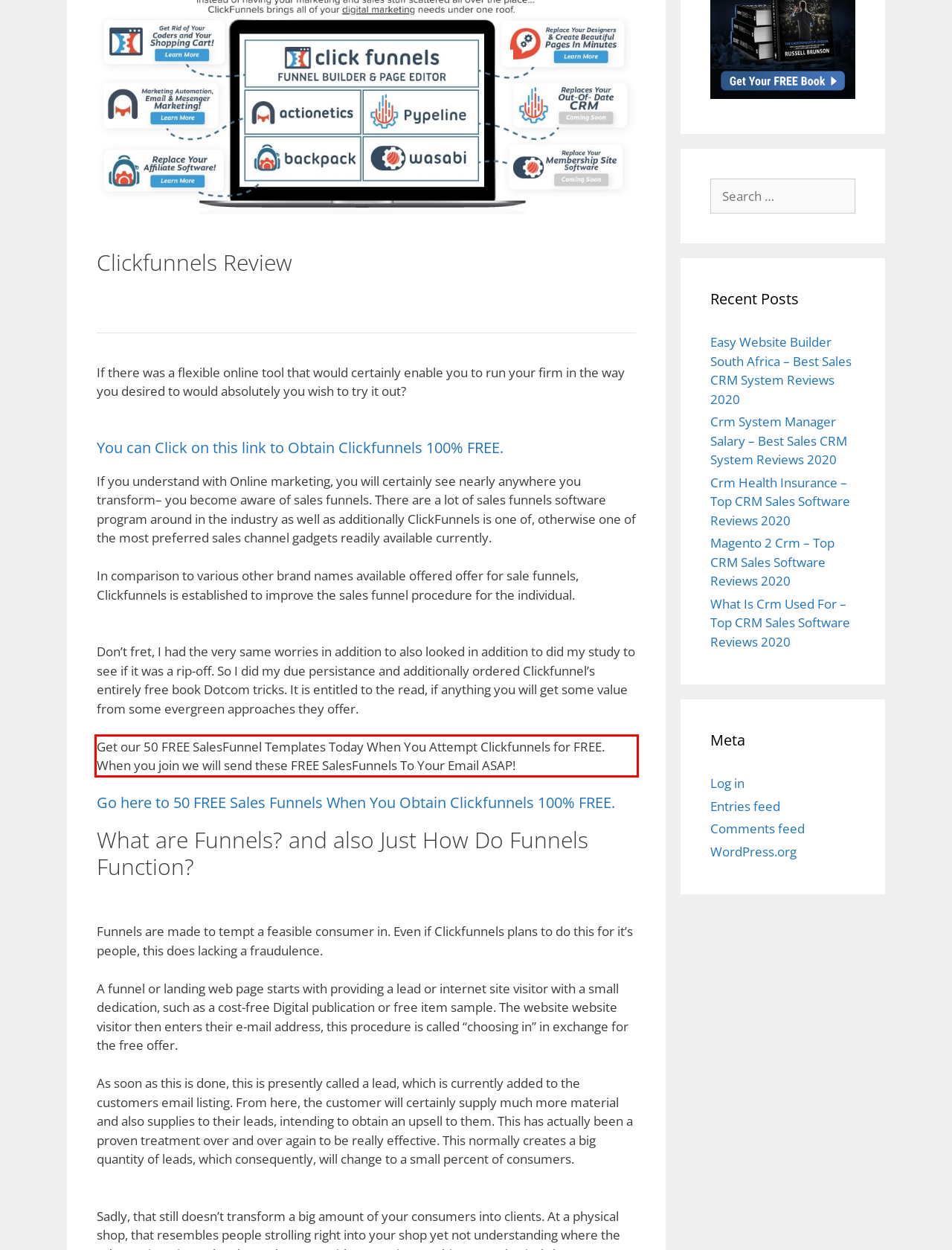Within the screenshot of the webpage, locate the red bounding box and use OCR to identify and provide the text content inside it.

Get our 50 FREE SalesFunnel Templates Today When You Attempt Clickfunnels for FREE. When you join we will send these FREE SalesFunnels To Your Email ASAP!